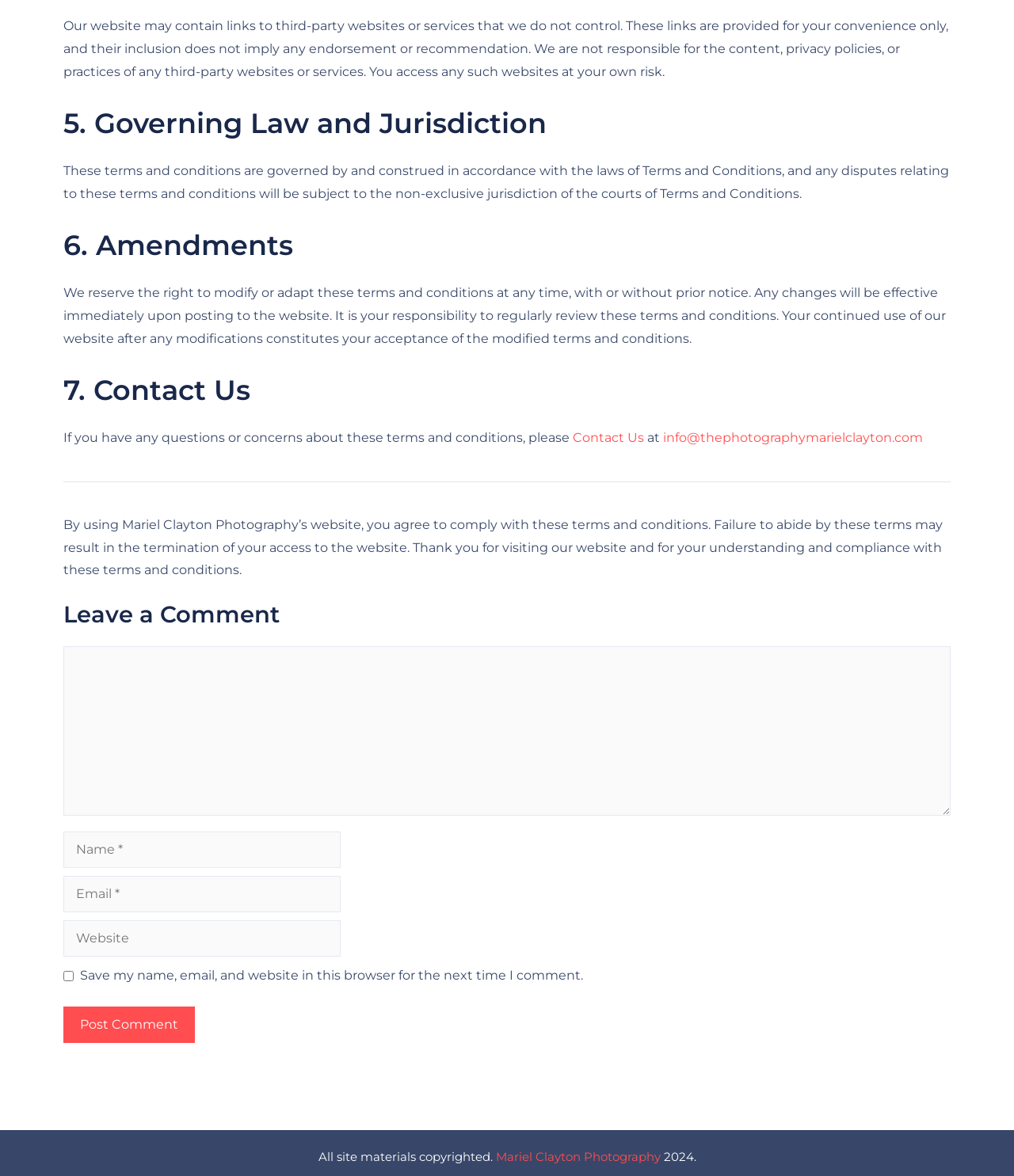What happens if I fail to abide by these terms? From the image, respond with a single word or brief phrase.

Termination of access